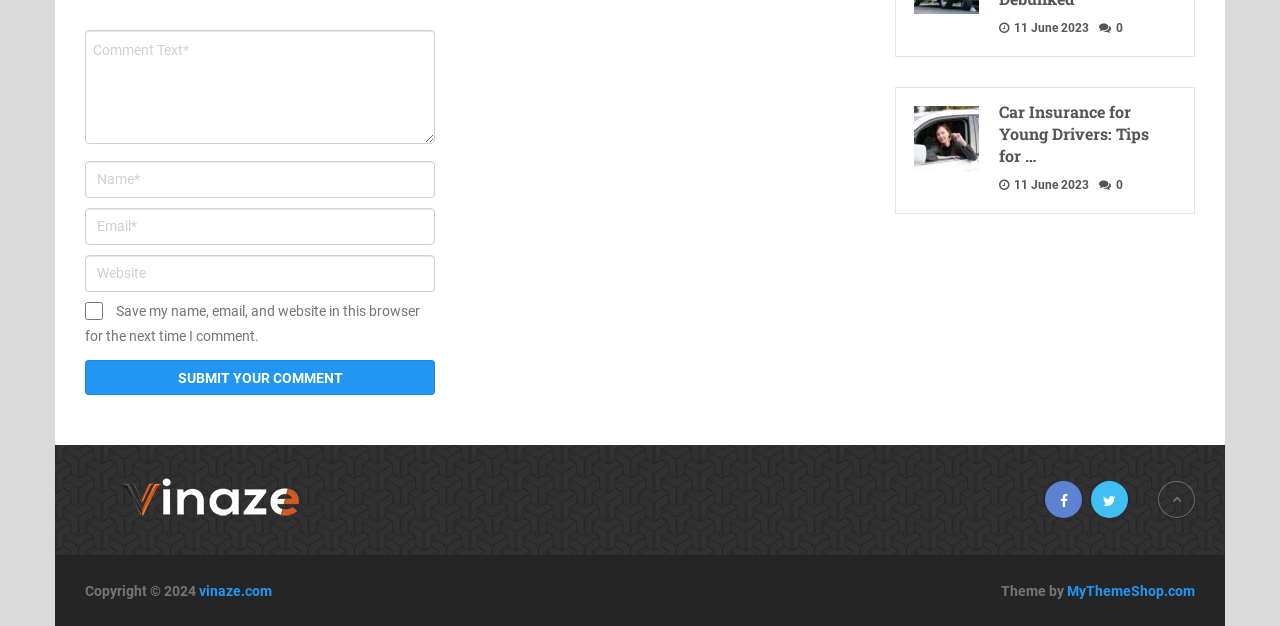Determine the coordinates of the bounding box for the clickable area needed to execute this instruction: "Visit the homepage of vinaze.com".

[0.066, 0.764, 0.262, 0.833]